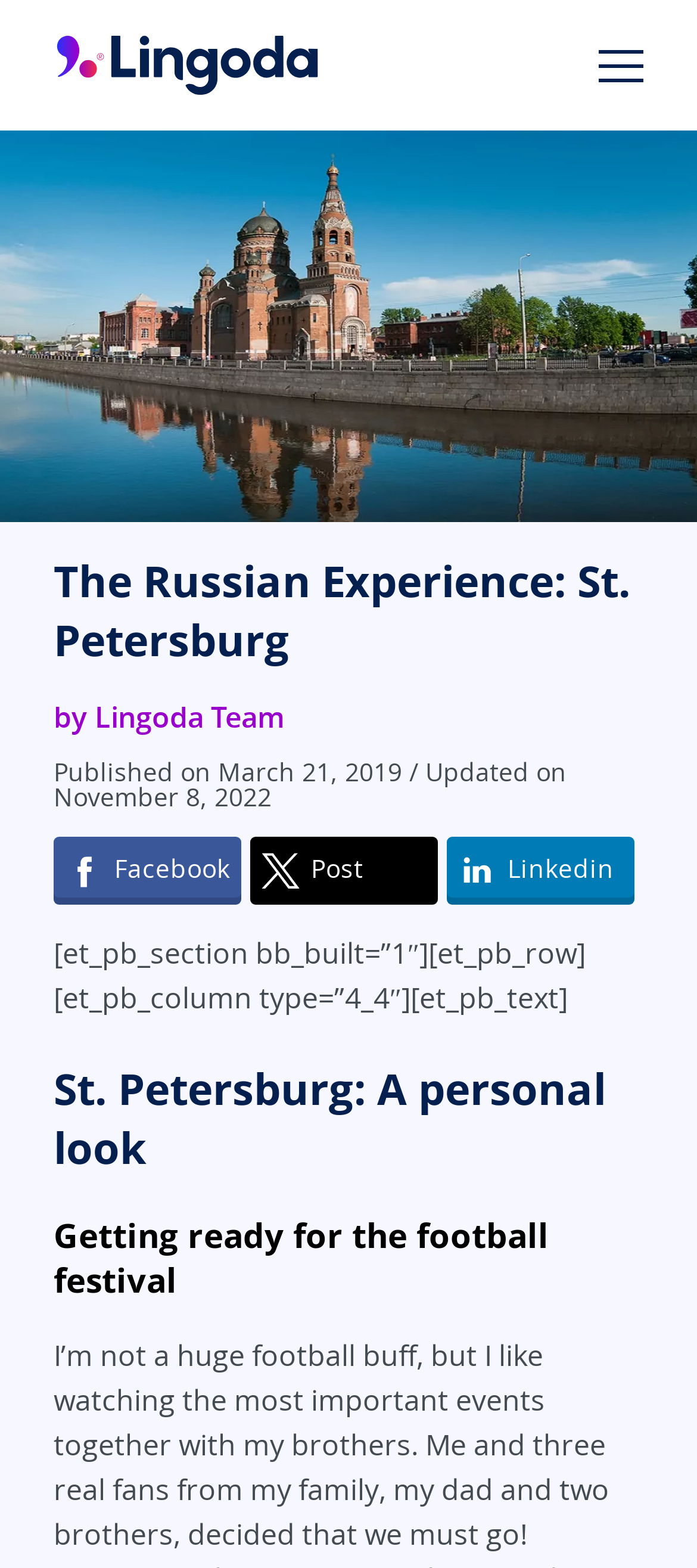Given the following UI element description: "Lingoda Team", find the bounding box coordinates in the webpage screenshot.

[0.136, 0.445, 0.408, 0.47]